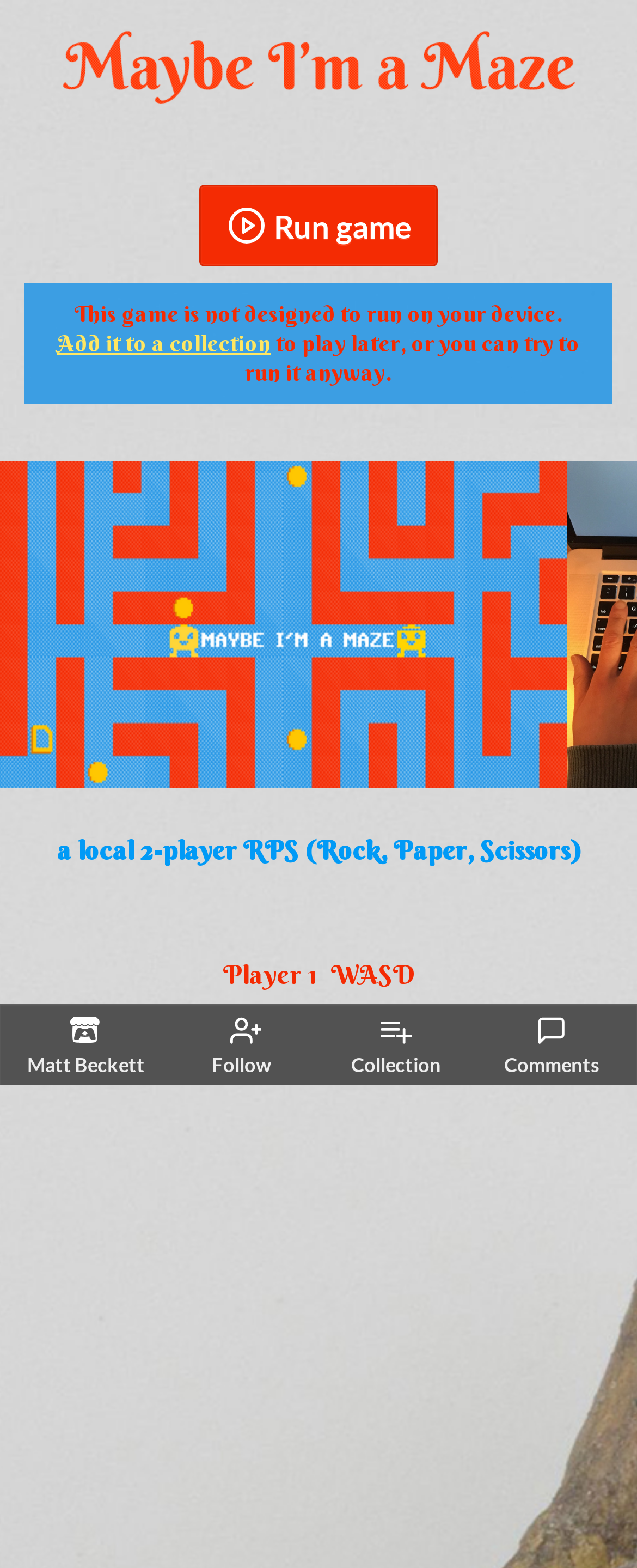What is the purpose of the 'Run game' button?
Based on the screenshot, provide a one-word or short-phrase response.

To start the game